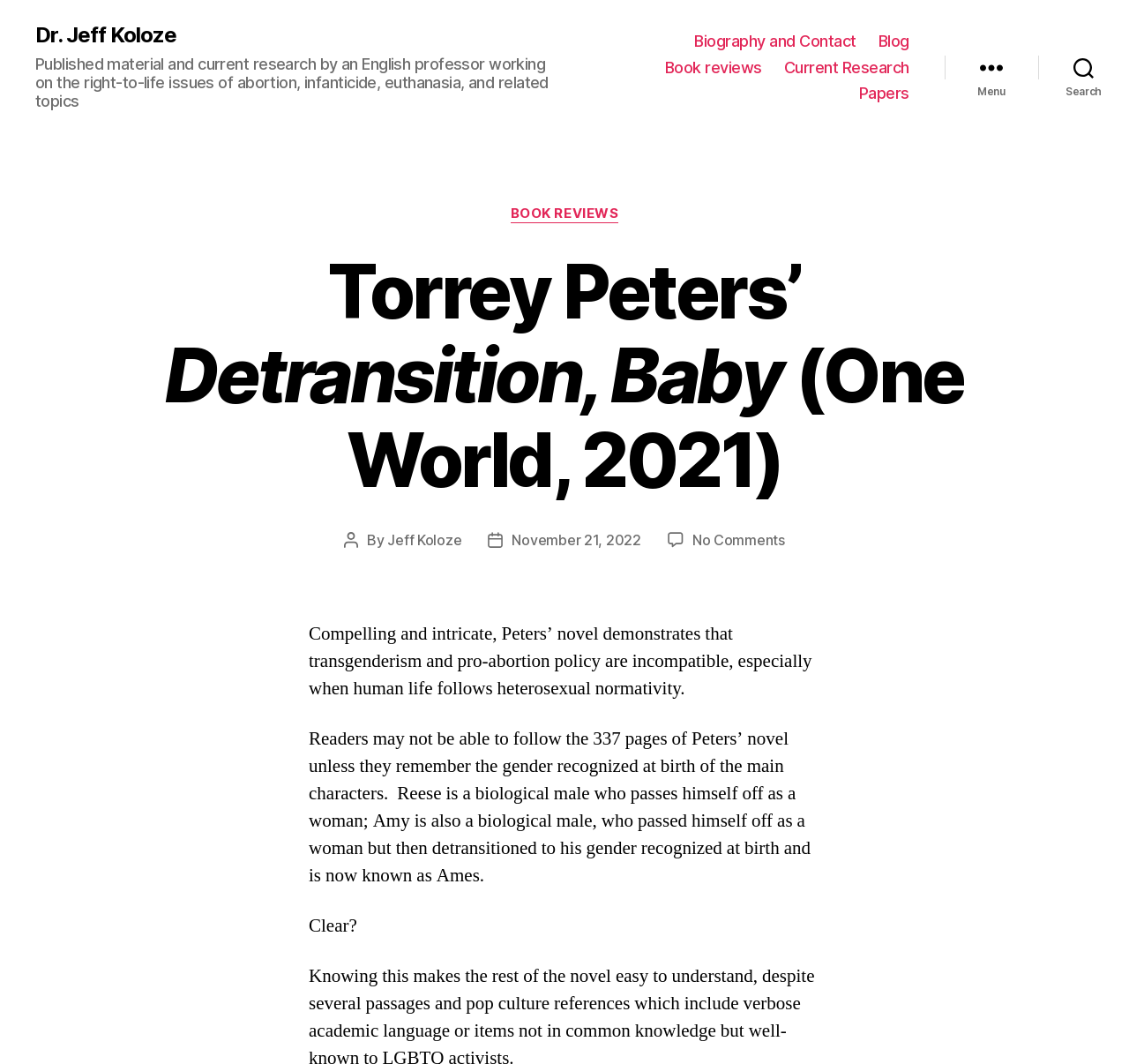Find the bounding box coordinates of the UI element according to this description: "Book reviews".

[0.452, 0.193, 0.548, 0.21]